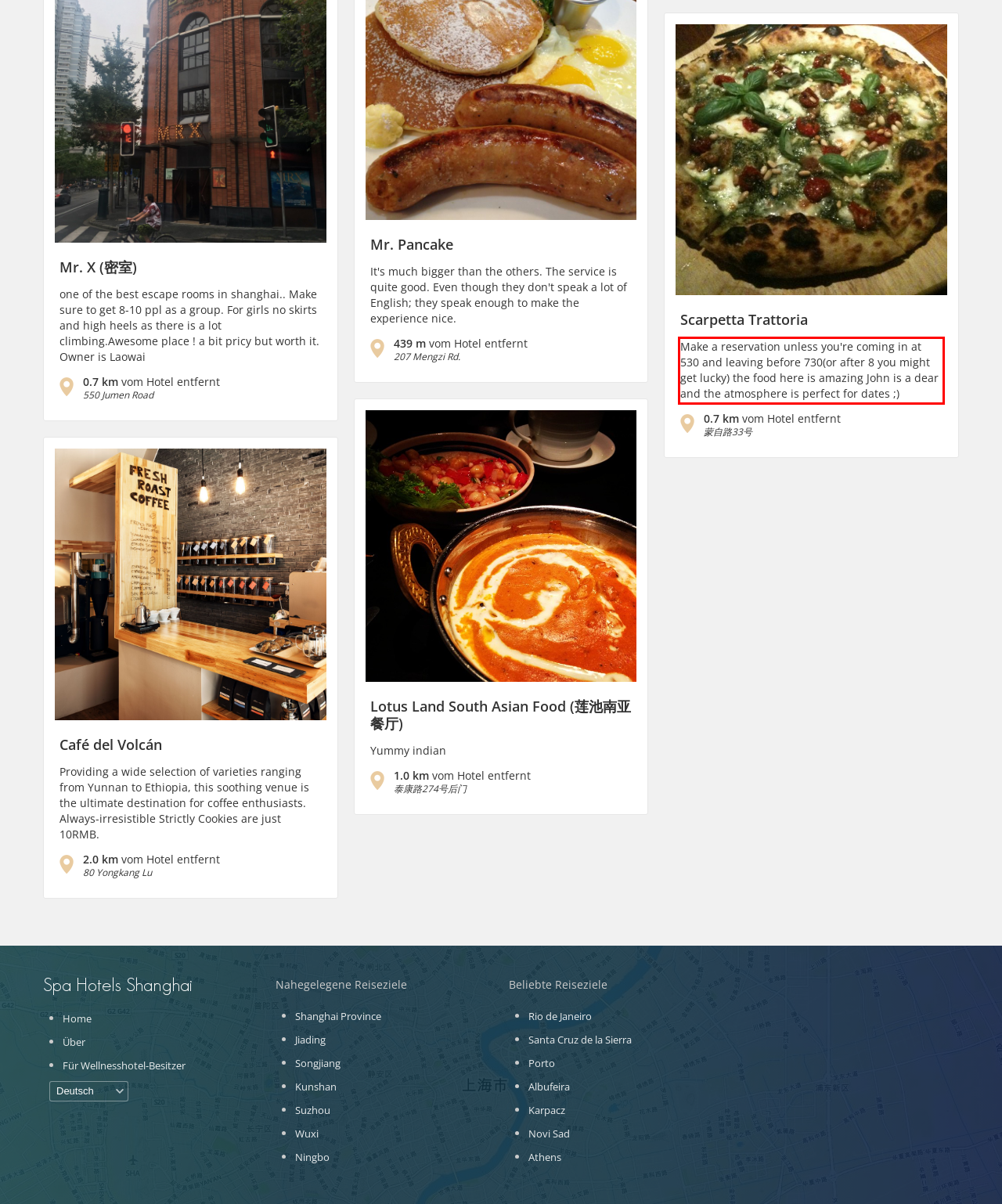Given a screenshot of a webpage with a red bounding box, extract the text content from the UI element inside the red bounding box.

Make a reservation unless you're coming in at 530 and leaving before 730(or after 8 you might get lucky) the food here is amazing John is a dear and the atmosphere is perfect for dates ;)